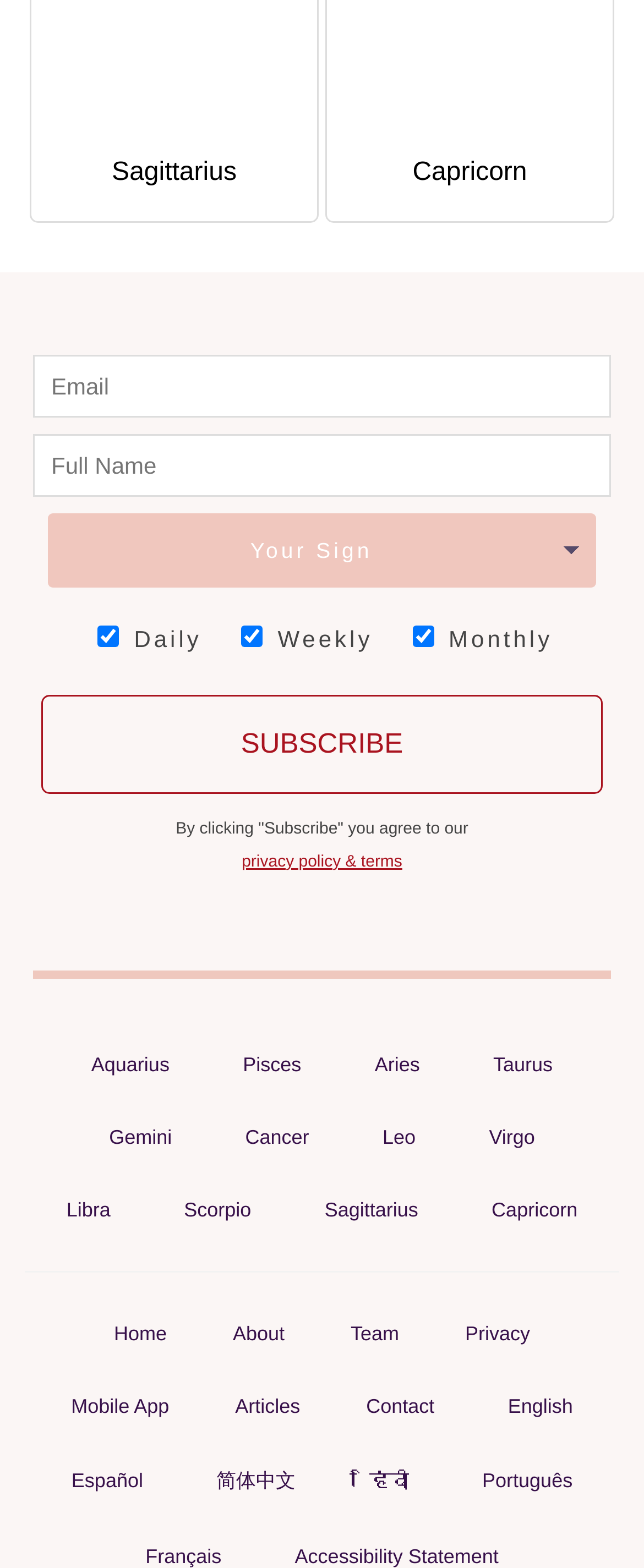What is the language of the webpage?
Refer to the screenshot and answer in one word or phrase.

Multi-language